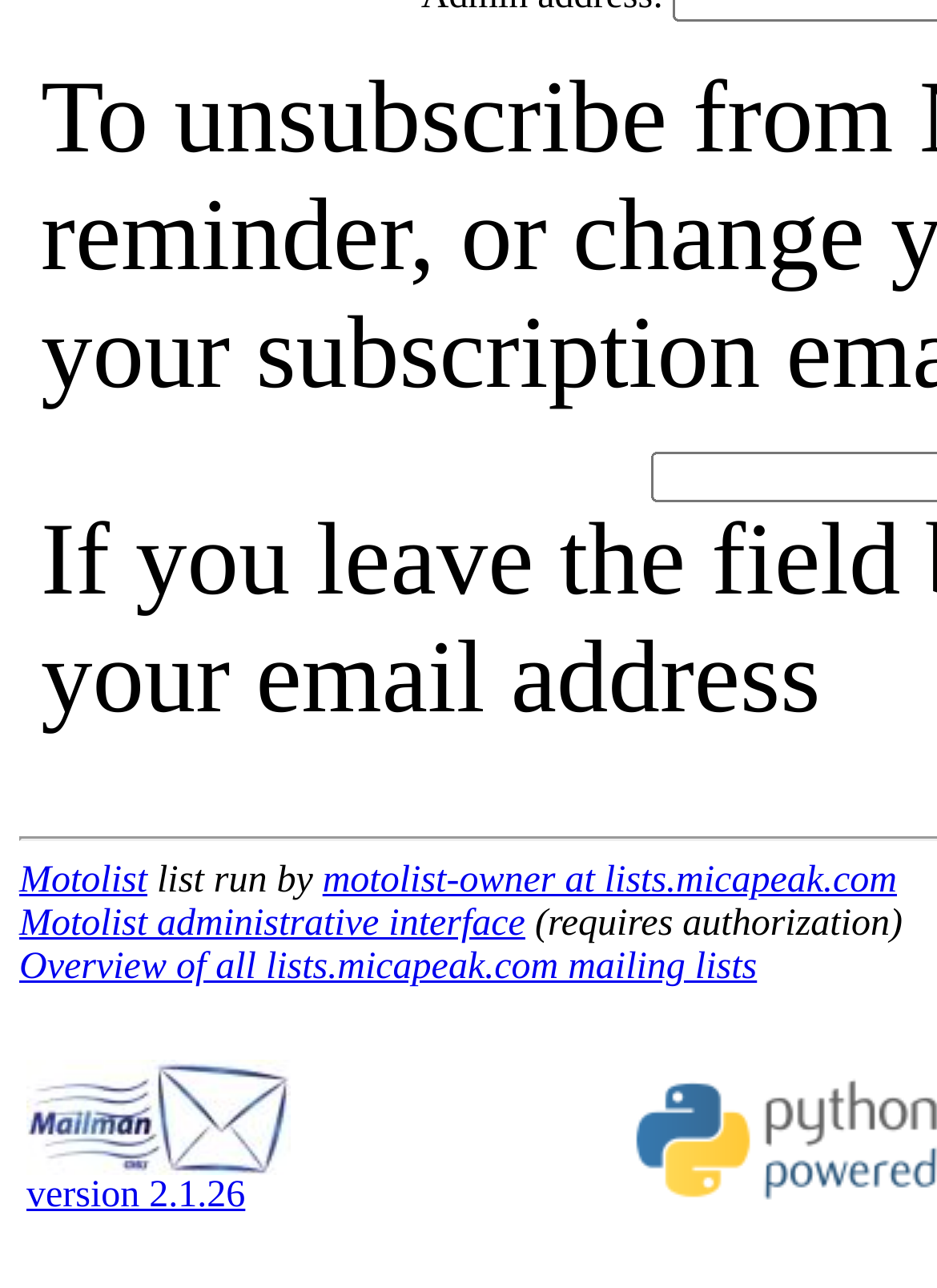Based on the element description: "Motolist administrative interface", identify the UI element and provide its bounding box coordinates. Use four float numbers between 0 and 1, [left, top, right, bottom].

[0.021, 0.701, 0.561, 0.733]